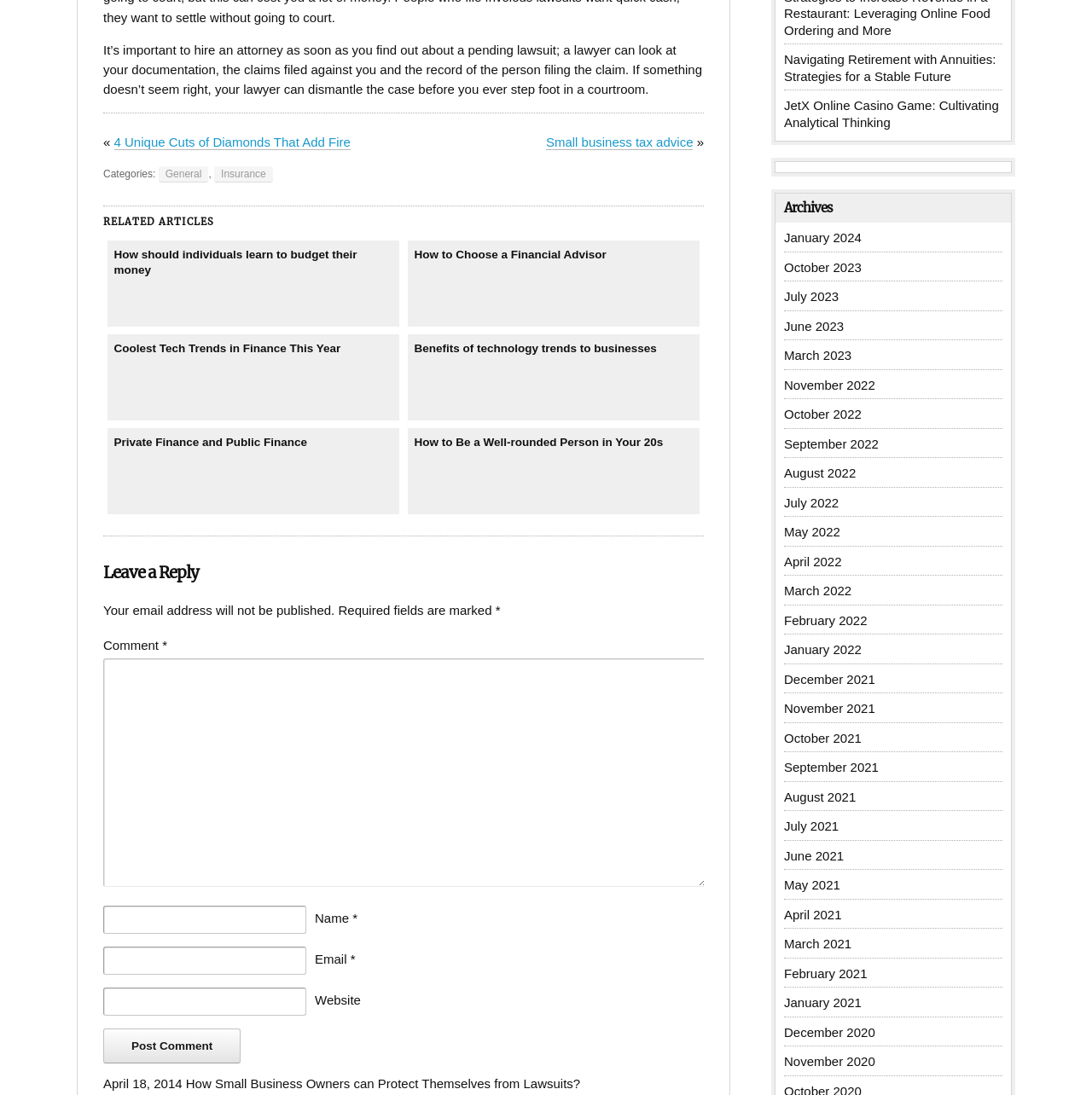What is the purpose of the links under the 'Archives' heading?
Based on the visual information, provide a detailed and comprehensive answer.

The purpose of the links under the 'Archives' heading can be determined by their location under the 'Archives' heading and the fact that they are labeled with dates, suggesting that they are links to past articles.